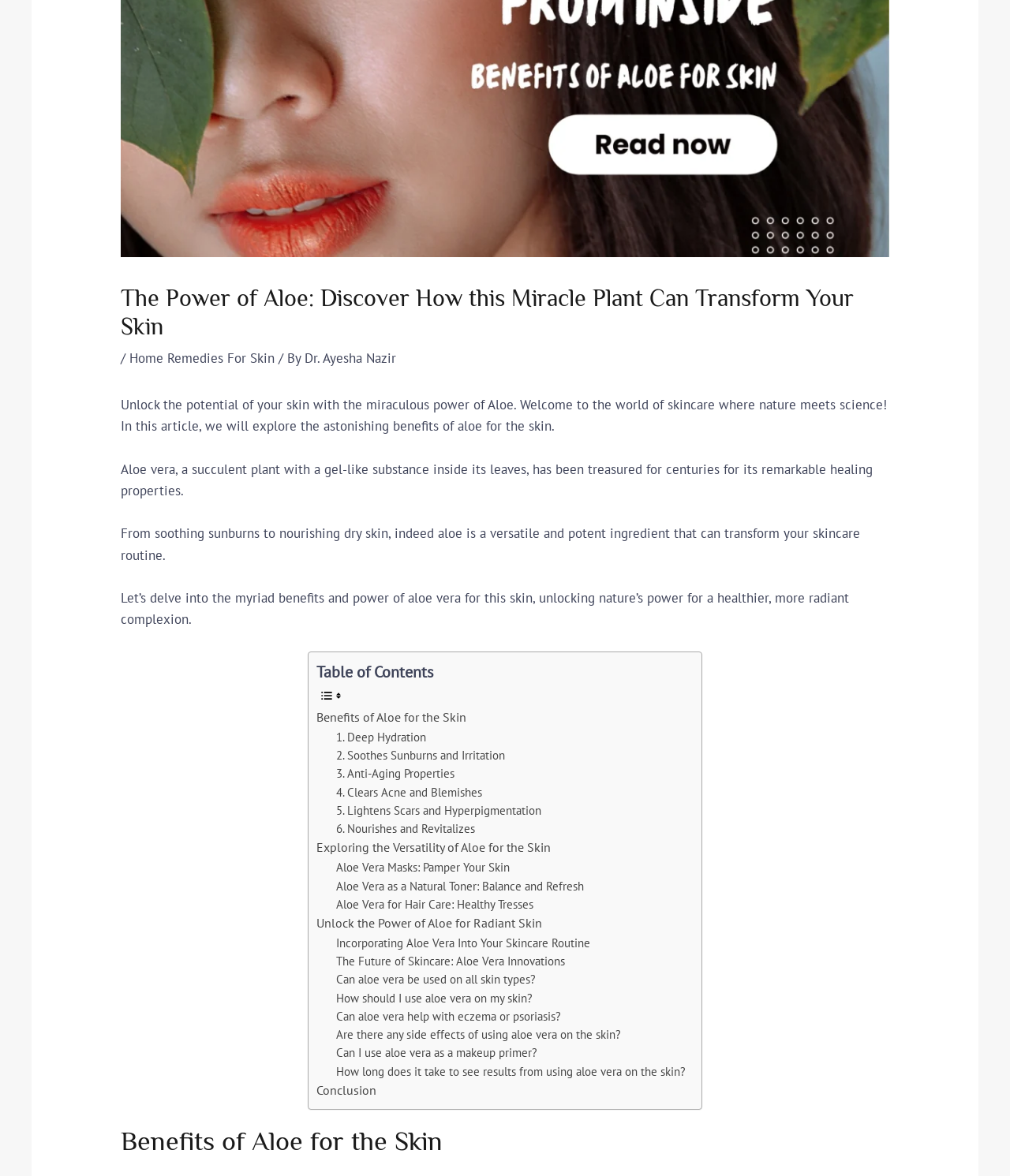Find the bounding box of the UI element described as: "Buy on Coolbox". The bounding box coordinates should be given as four float values between 0 and 1, i.e., [left, top, right, bottom].

None